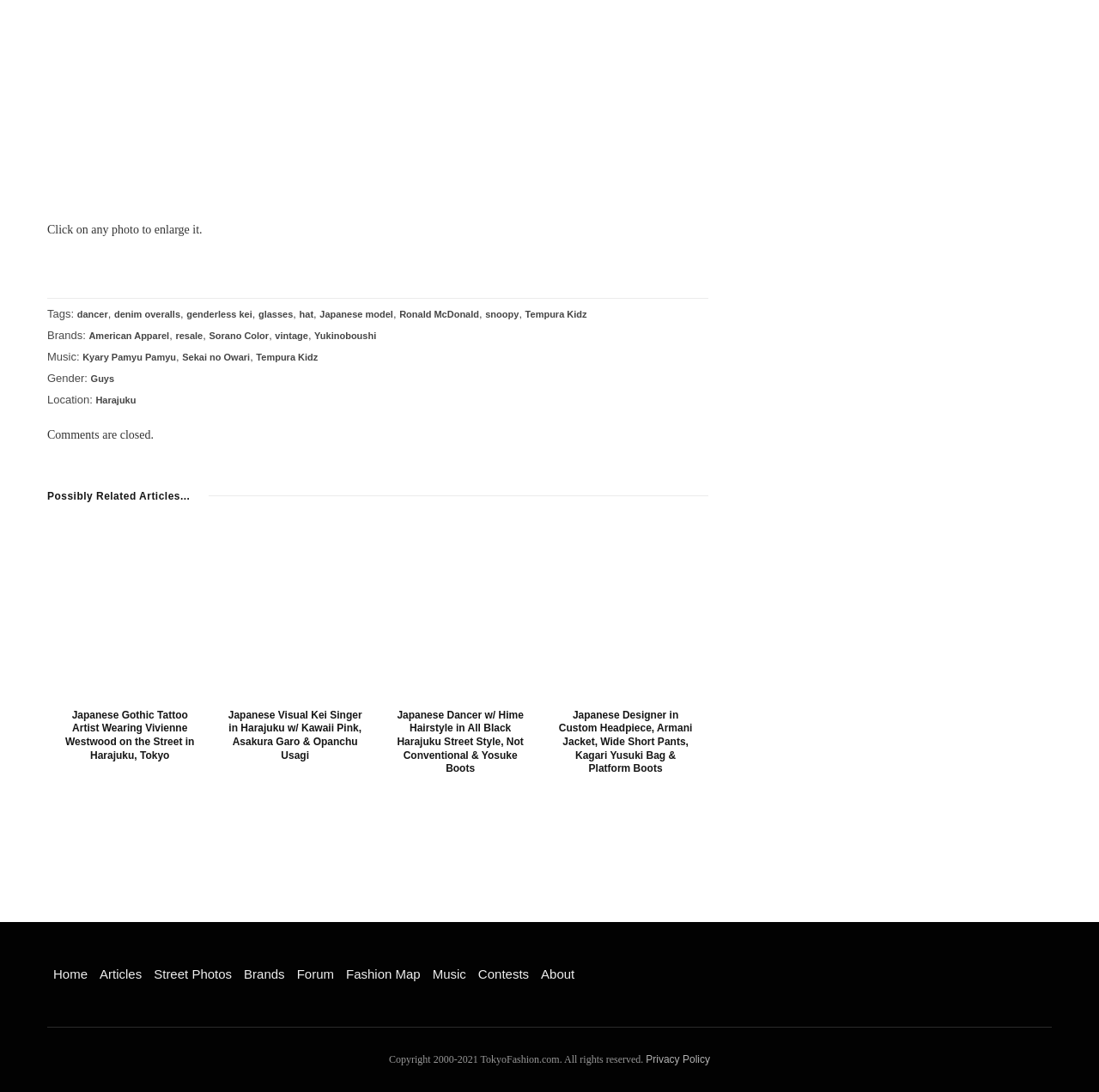Using the provided description Sekai no Owari, find the bounding box coordinates for the UI element. Provide the coordinates in (top-left x, top-left y, bottom-right x, bottom-right y) format, ensuring all values are between 0 and 1.

[0.166, 0.322, 0.227, 0.332]